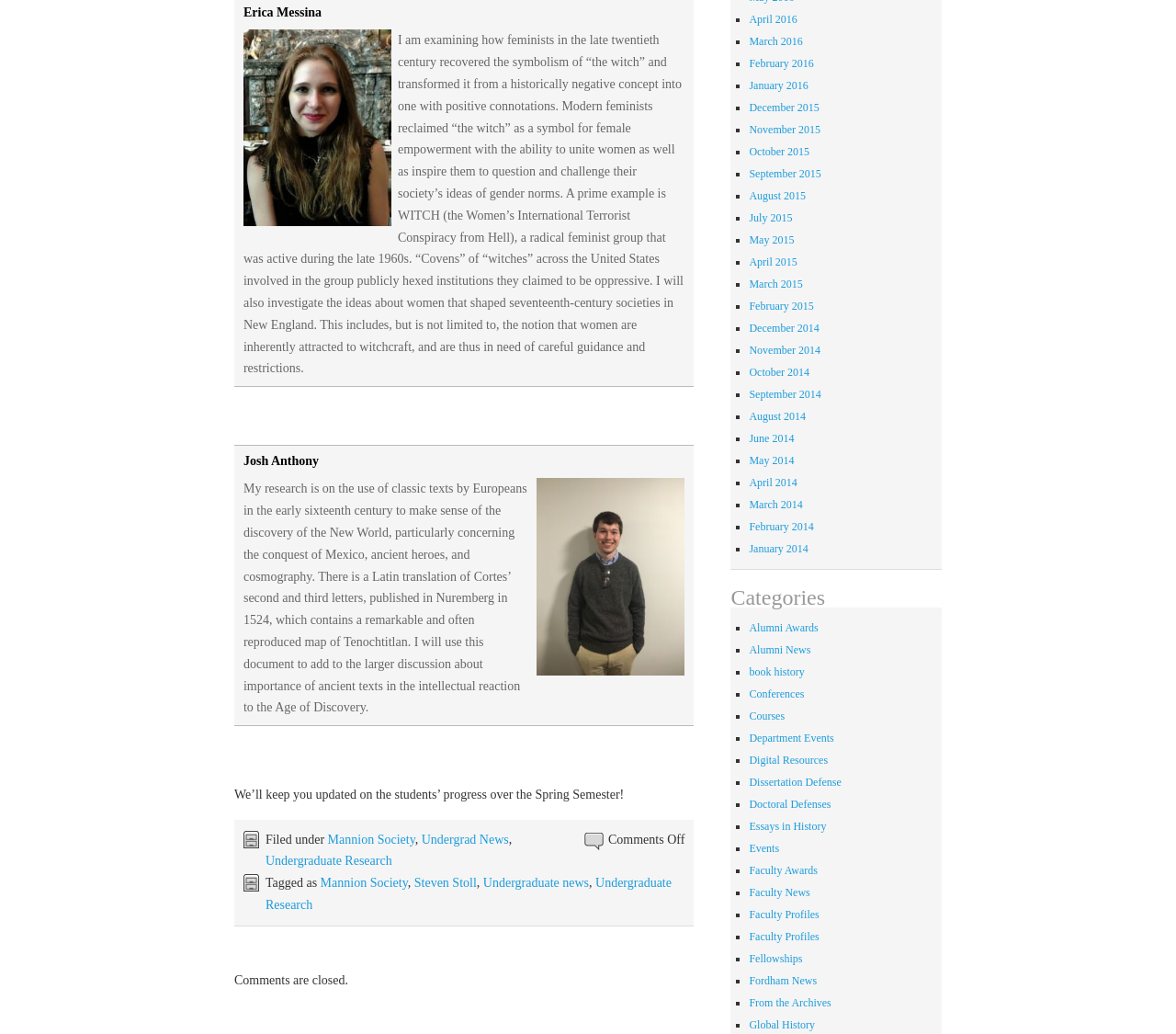Respond with a single word or phrase for the following question: 
What is the status of comments on this webpage?

Comments are closed